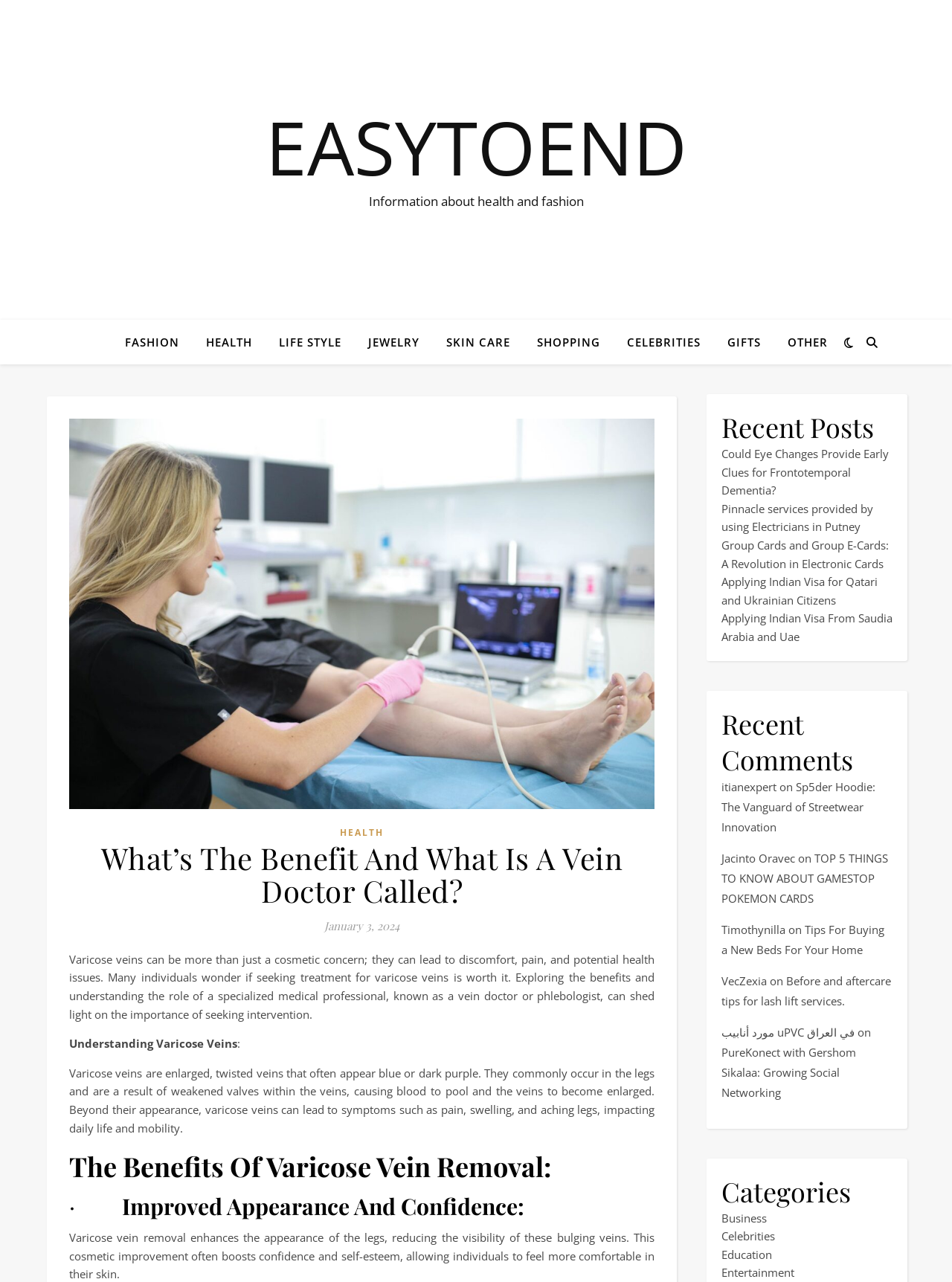What is the benefit of varicose vein removal?
Answer the question with a detailed explanation, including all necessary information.

The webpage mentions that one of the benefits of varicose vein removal is 'Improved Appearance And Confidence:', which is supported by the text 'Varicose vein removal enhances the appearance of the legs, reducing the visibility of these bulging veins. This cosmetic improvement often boosts confidence and self-esteem, allowing individuals to feel more comfortable in their skin.'.